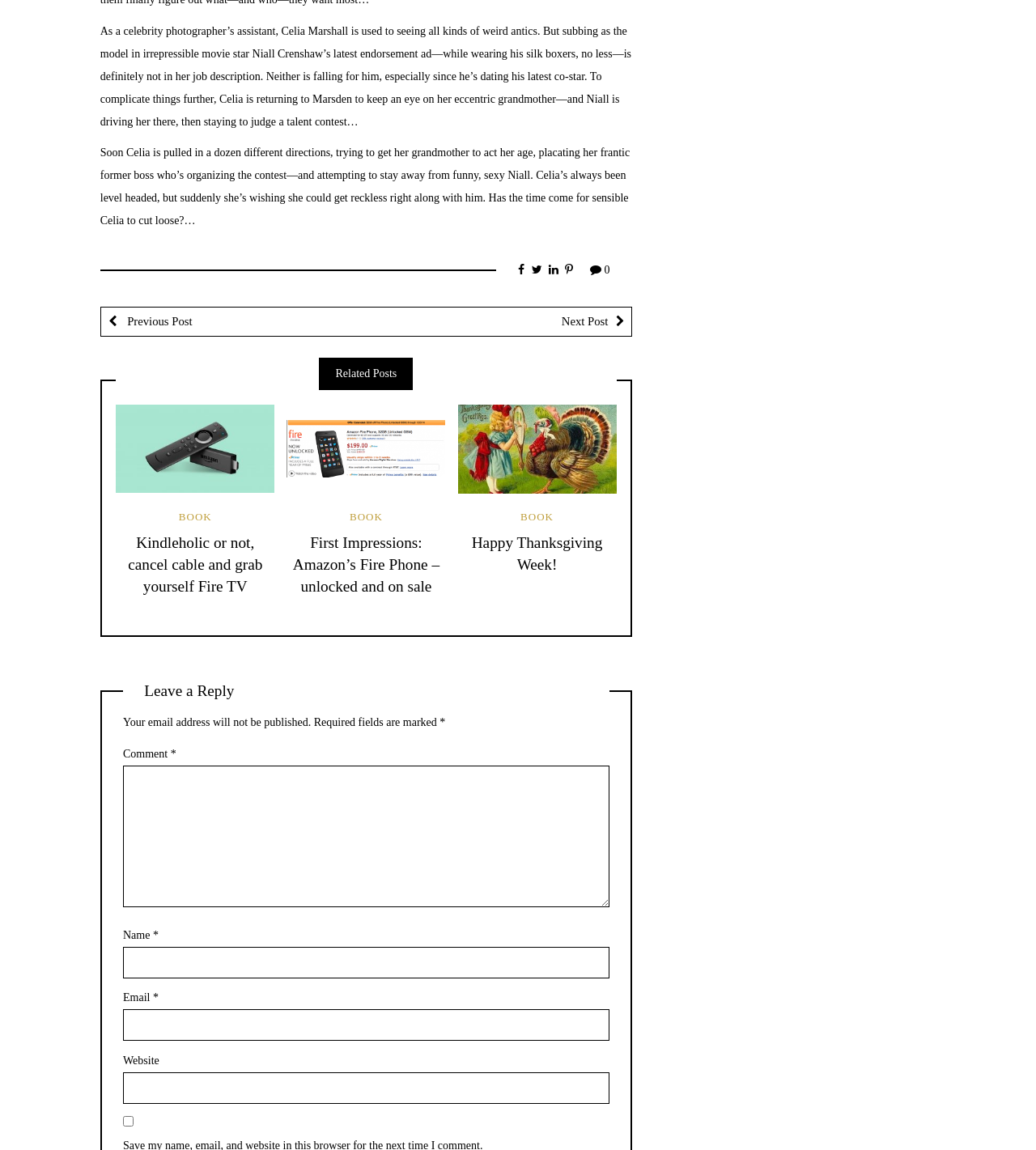Please identify the bounding box coordinates of the element's region that I should click in order to complete the following instruction: "Click the next post link". The bounding box coordinates consist of four float numbers between 0 and 1, i.e., [left, top, right, bottom].

[0.353, 0.268, 0.609, 0.292]